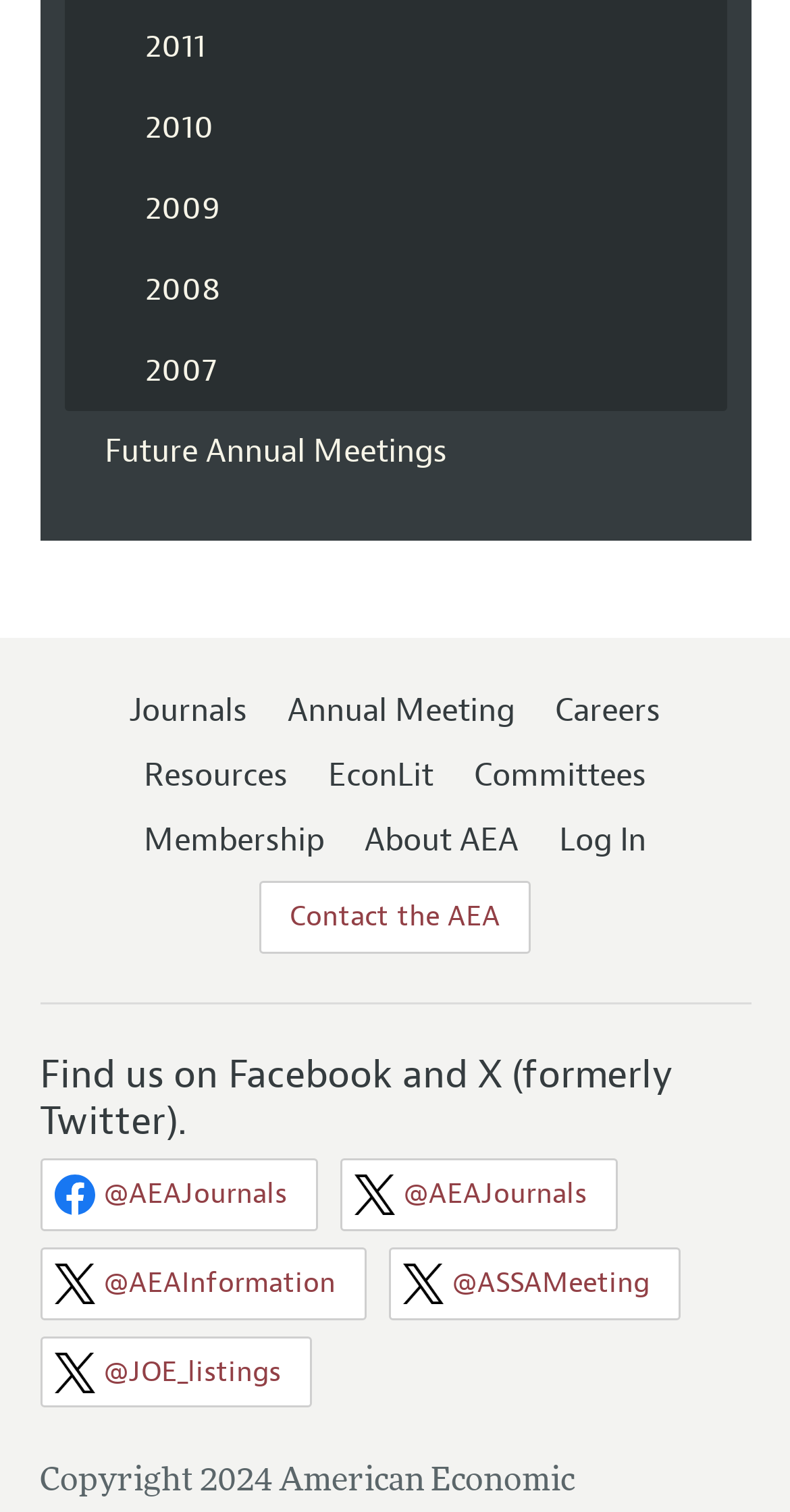Please give a concise answer to this question using a single word or phrase: 
How many links are there in the bottom section?

4